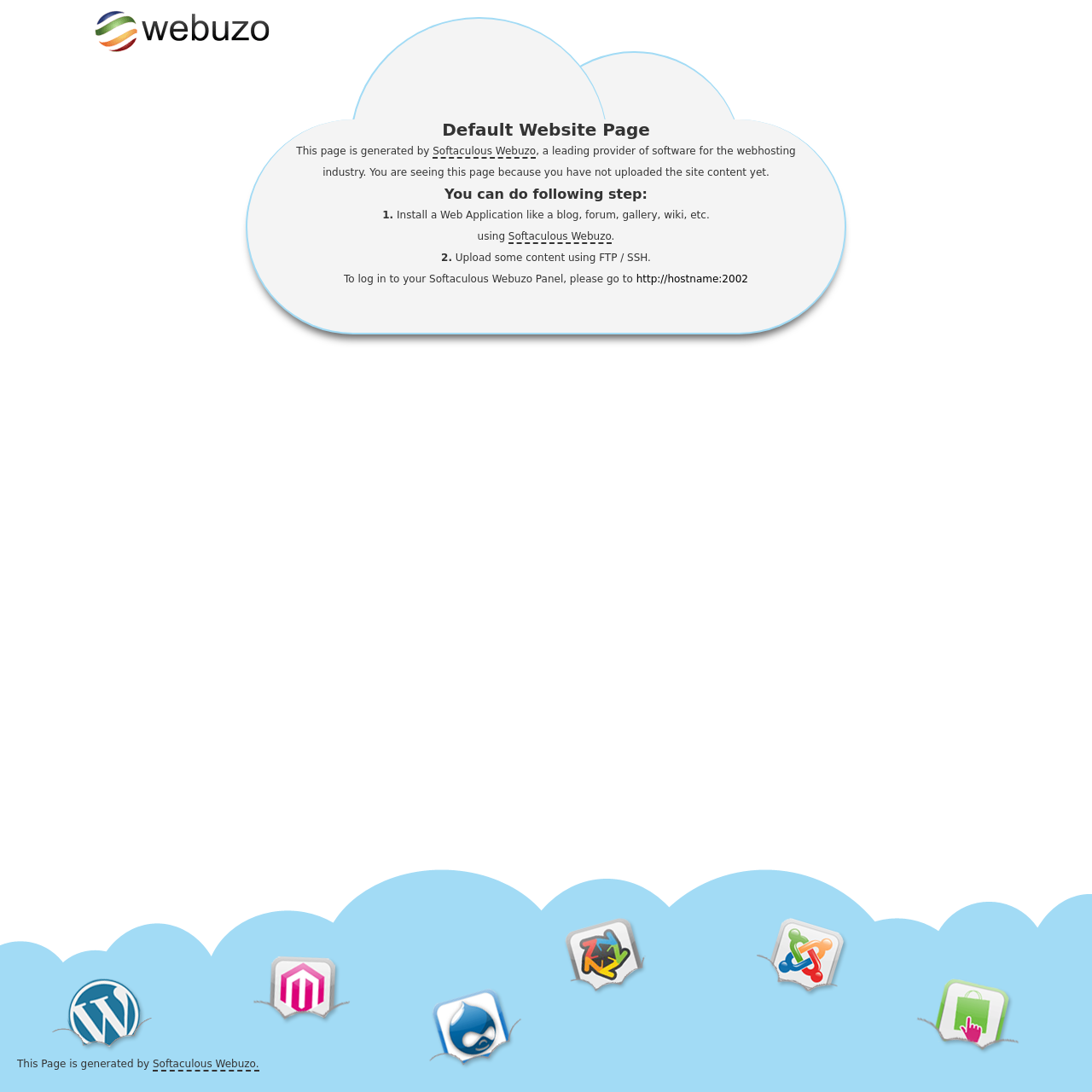Please examine the image and answer the question with a detailed explanation:
What type of applications can be installed using Softaculous Webuzo?

The answer can be found in the StaticText element with the text 'Install a Web Application like a blog, forum, gallery, wiki, etc.' which is located below the text 'You can do following step:'.